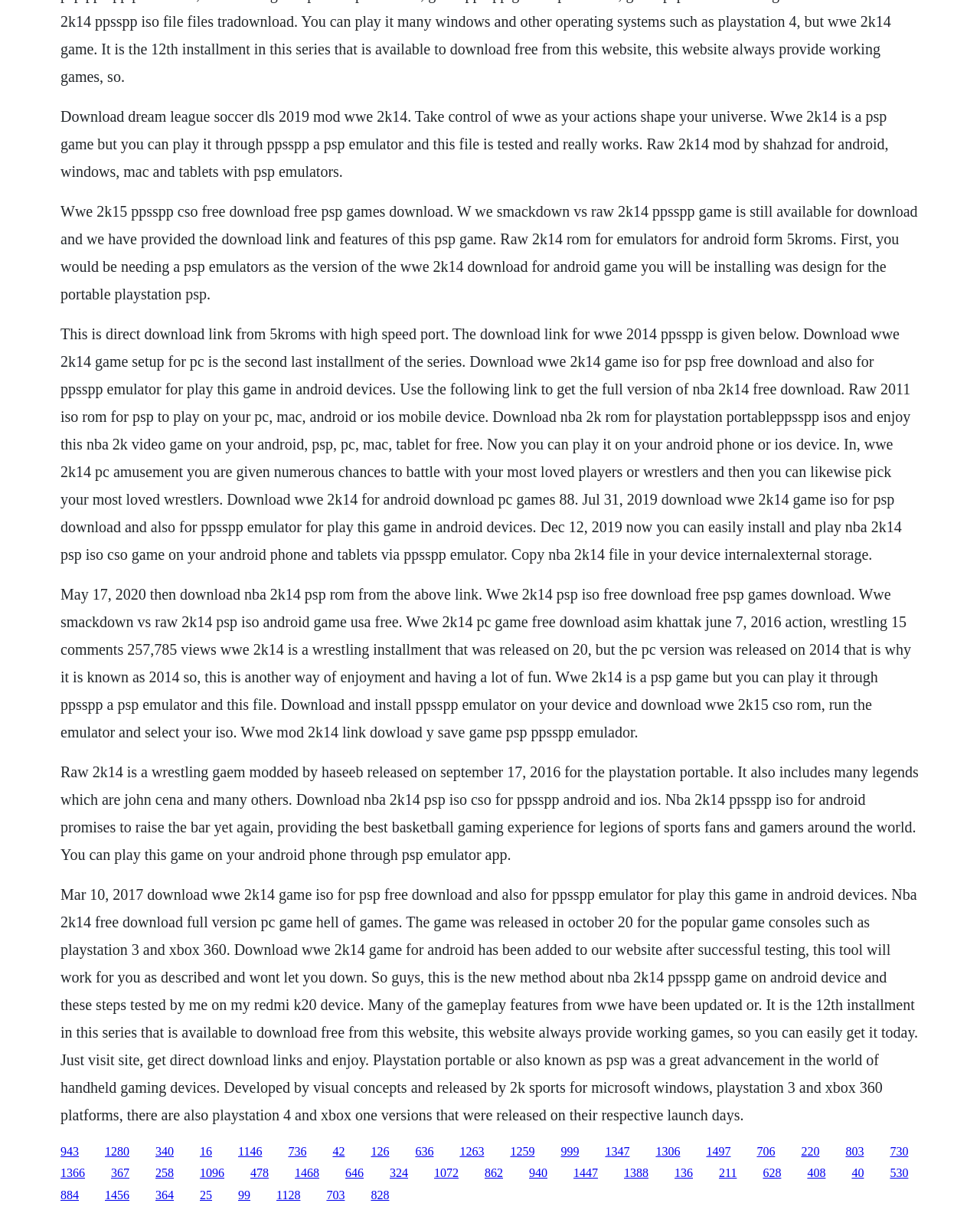What is the game that can be played on Android devices?
We need a detailed and exhaustive answer to the question. Please elaborate.

Based on the text content of the webpage, it is clear that WWE 2K14 is a game that can be played on Android devices using a PSP emulator.